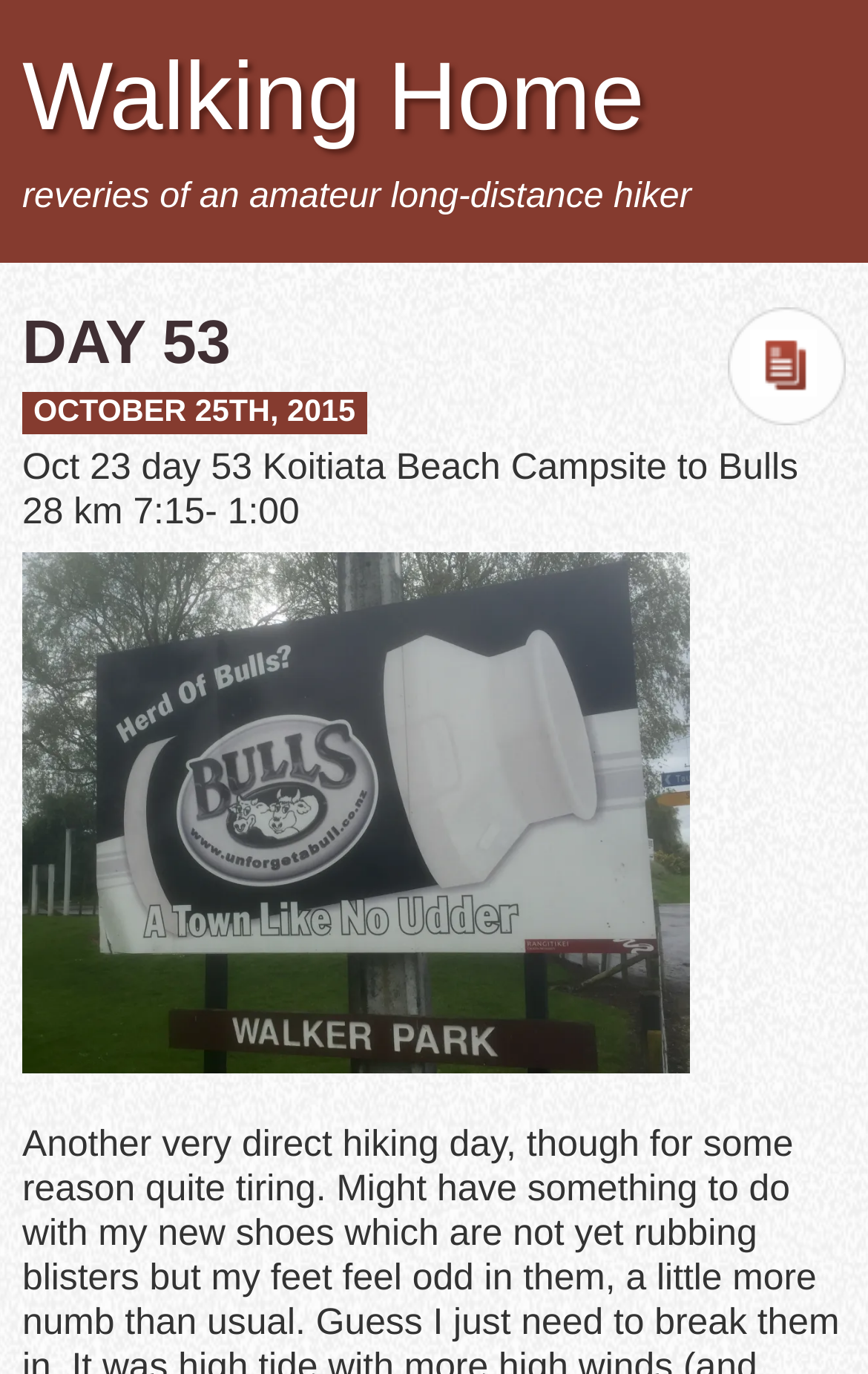What is the name of the campsite?
Refer to the image and respond with a one-word or short-phrase answer.

Koitiata Beach Campsite